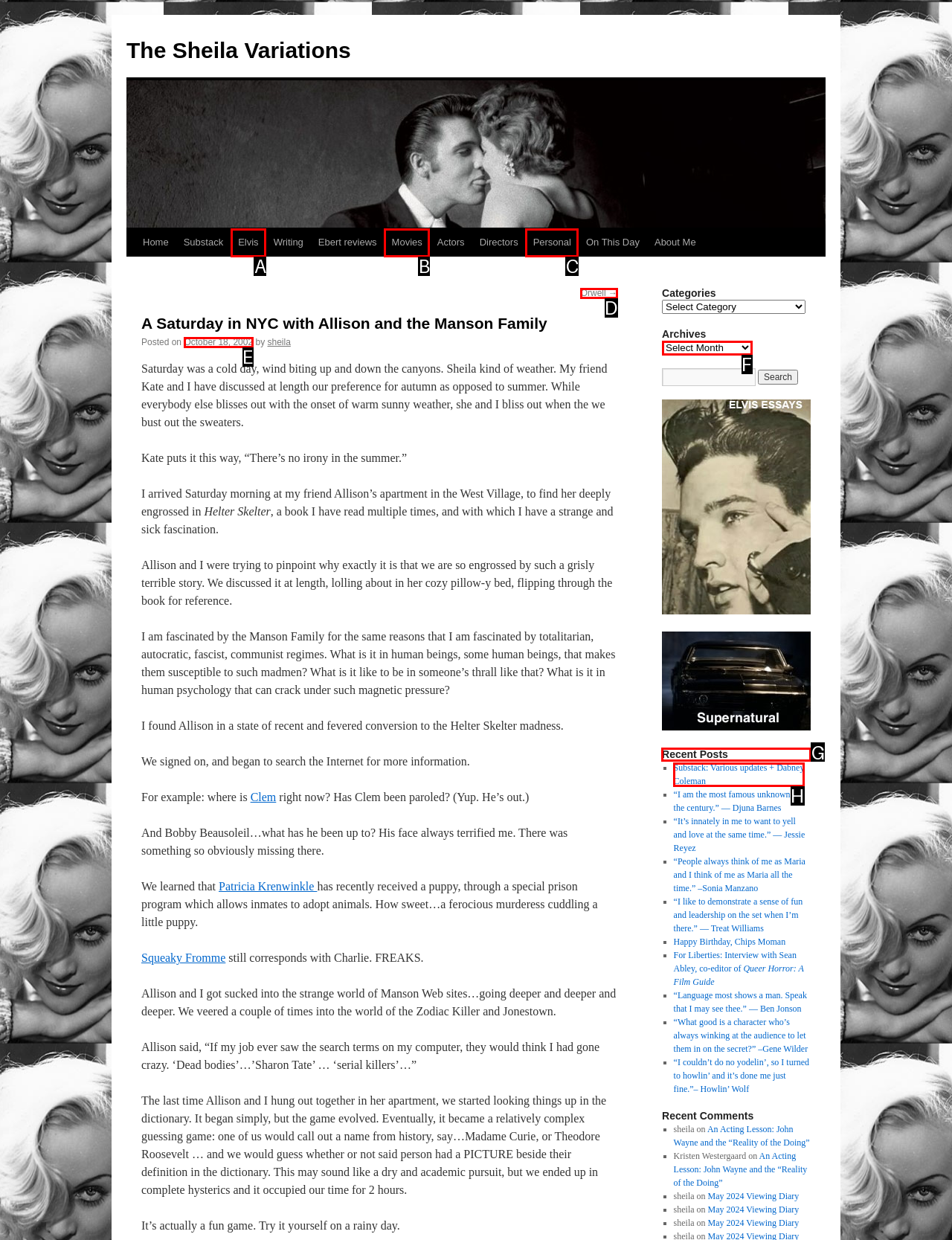Indicate which red-bounded element should be clicked to perform the task: View the 'Recent Posts' Answer with the letter of the correct option.

G